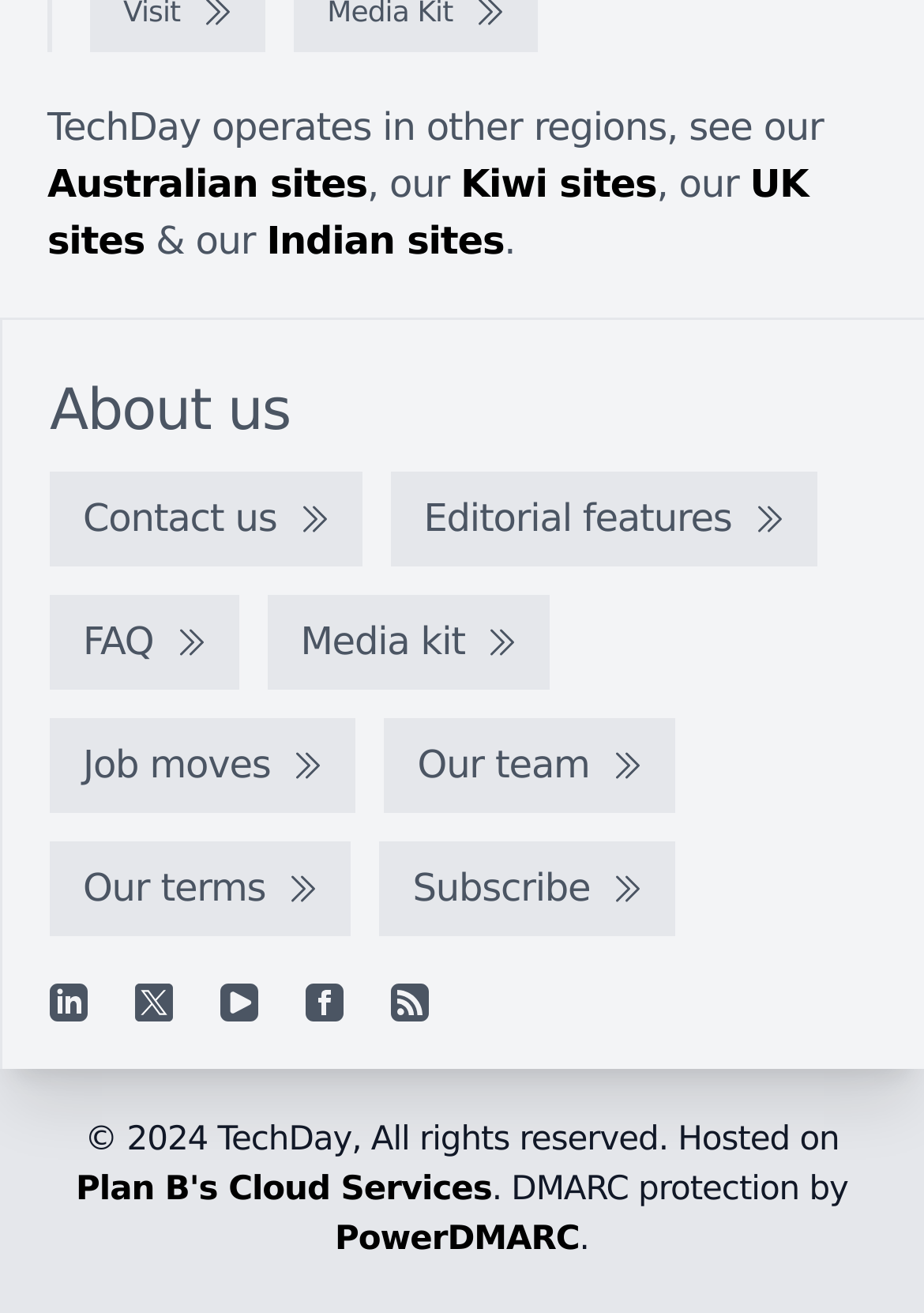Please specify the bounding box coordinates of the area that should be clicked to accomplish the following instruction: "View About us". The coordinates should consist of four float numbers between 0 and 1, i.e., [left, top, right, bottom].

[0.054, 0.288, 0.314, 0.338]